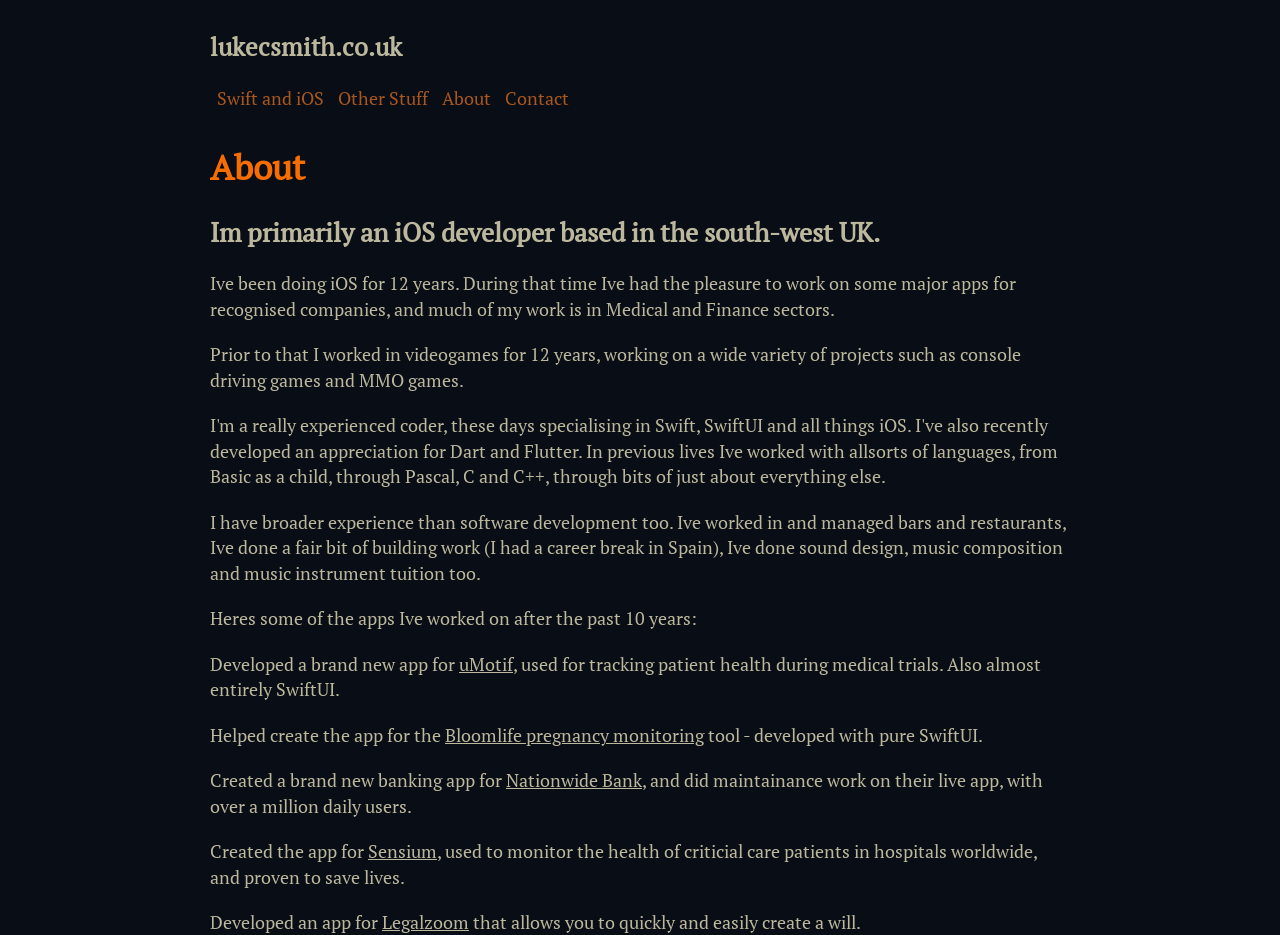Please identify the bounding box coordinates of the element's region that should be clicked to execute the following instruction: "explore the uMotif app". The bounding box coordinates must be four float numbers between 0 and 1, i.e., [left, top, right, bottom].

[0.359, 0.698, 0.401, 0.723]